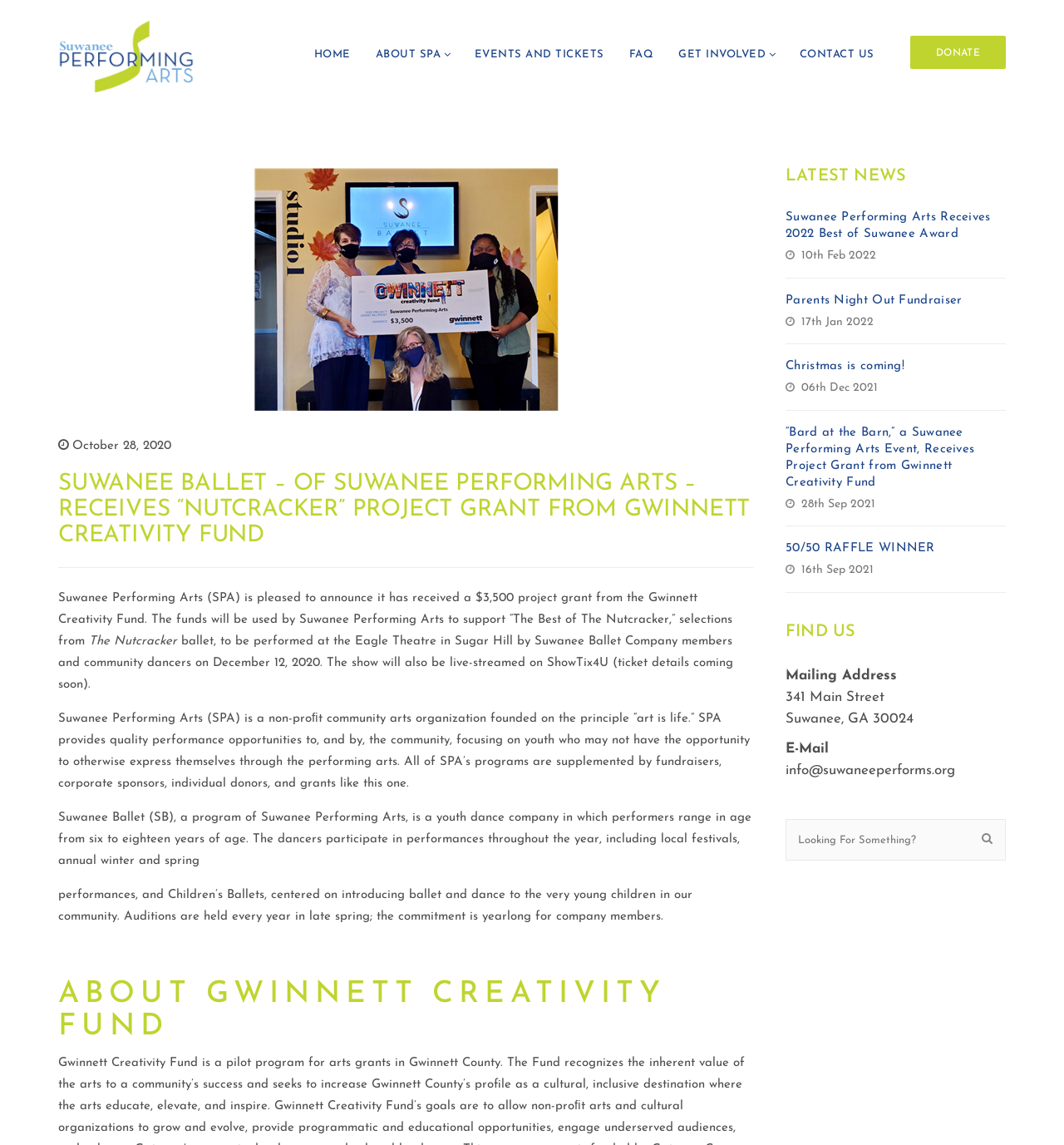Extract the heading text from the webpage.

ABOUT GWINNETT CREATIVITY FUND